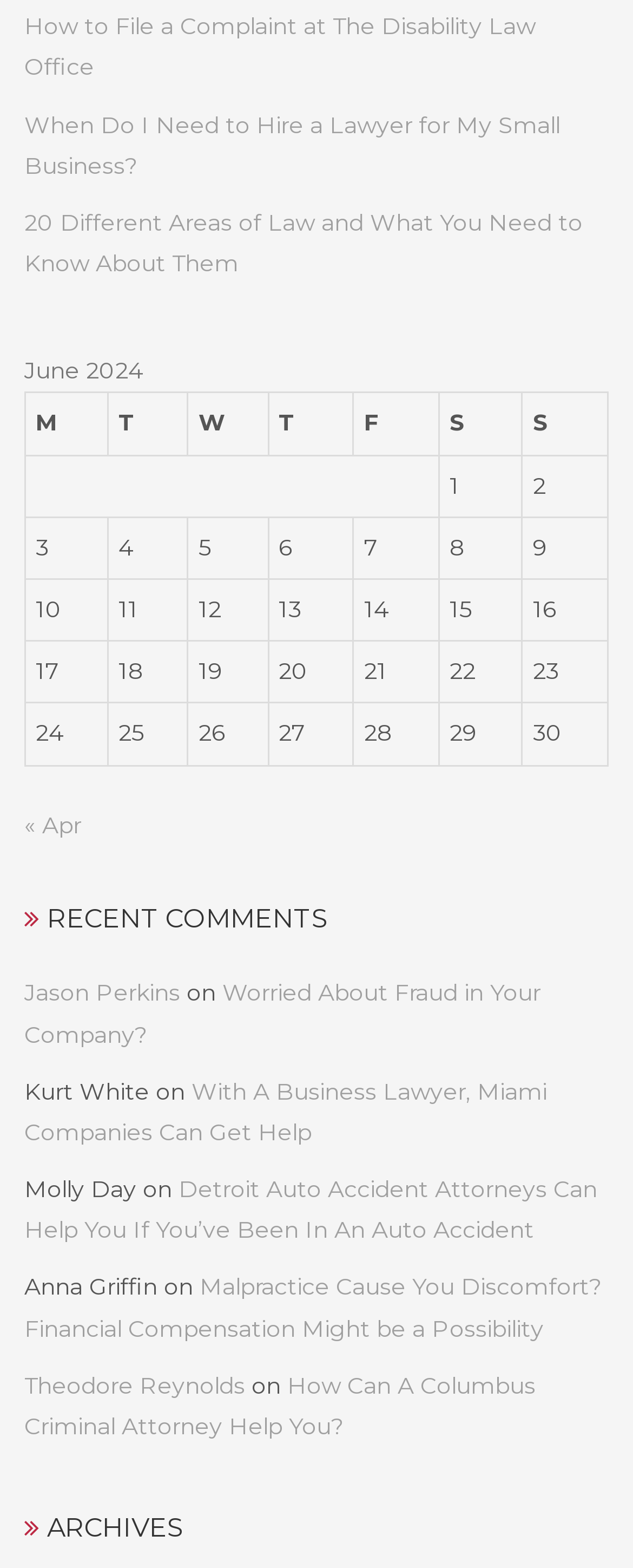What is the title of the last article in the 'RECENT COMMENTS' section?
Refer to the screenshot and answer in one word or phrase.

How Can A Columbus Criminal Attorney Help You?